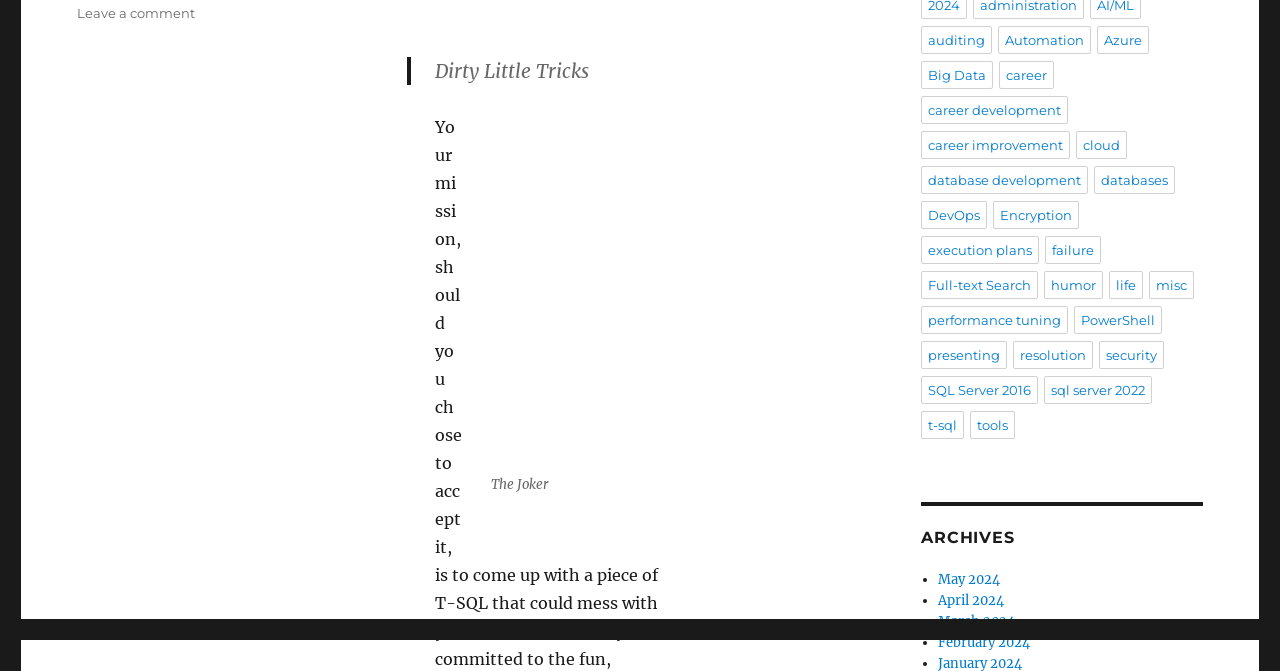Given the webpage screenshot, identify the bounding box of the UI element that matches this description: "parent_node: The Joker".

[0.384, 0.177, 0.524, 0.654]